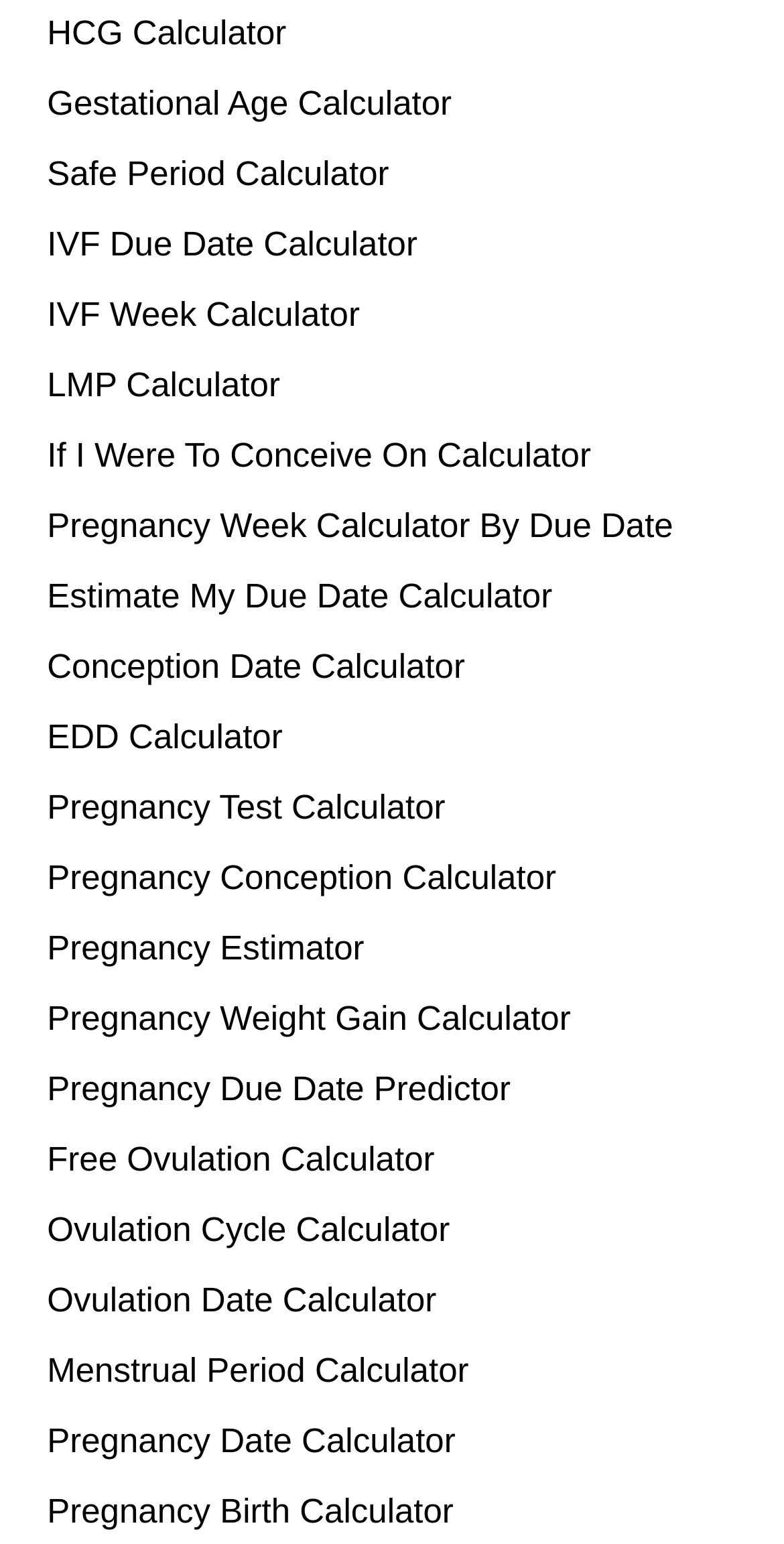Can you find the bounding box coordinates for the element to click on to achieve the instruction: "Calculate HCG"?

[0.06, 0.004, 0.94, 0.039]